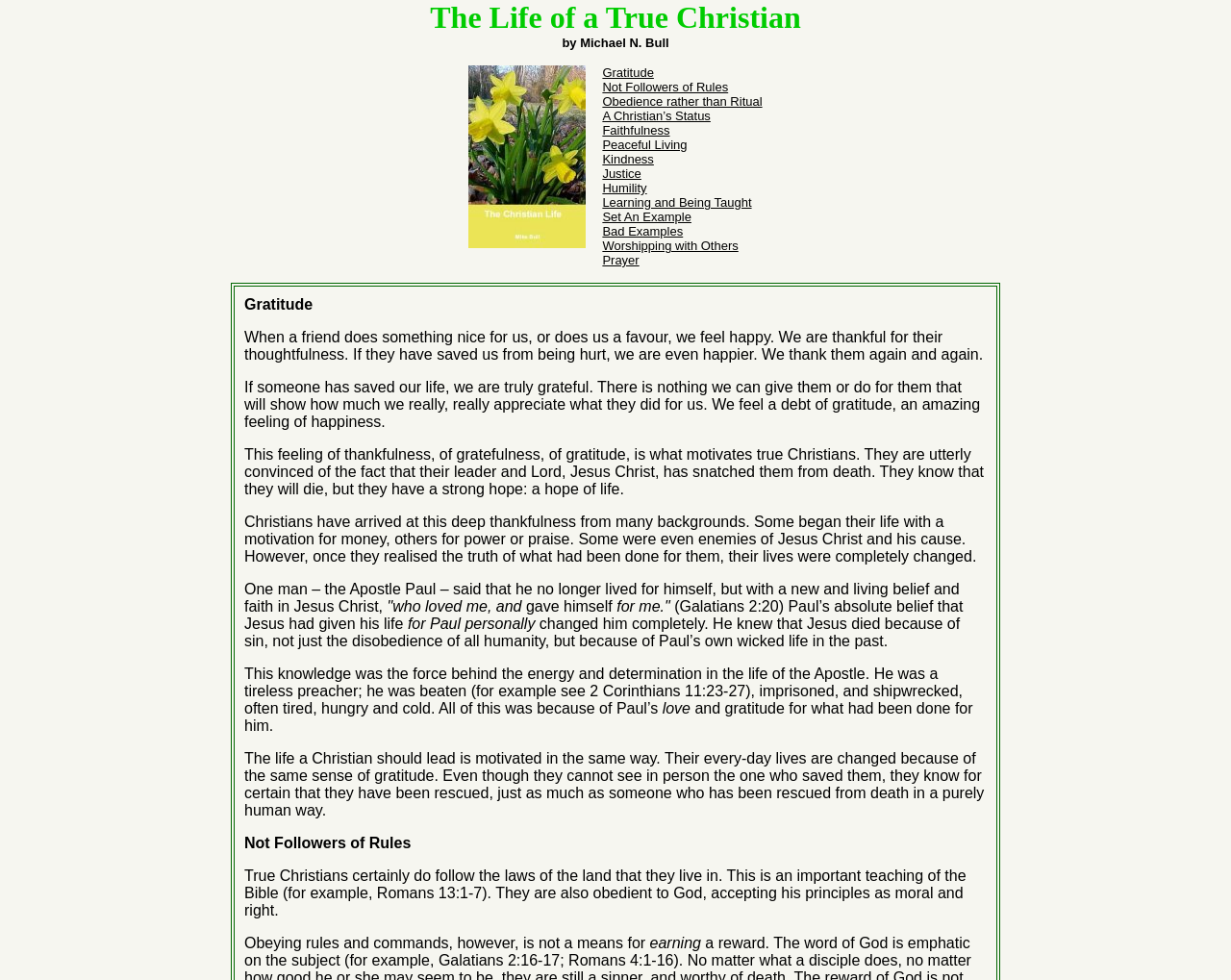Find the bounding box coordinates of the clickable area that will achieve the following instruction: "read about Obedience rather than Ritual".

[0.489, 0.096, 0.619, 0.111]